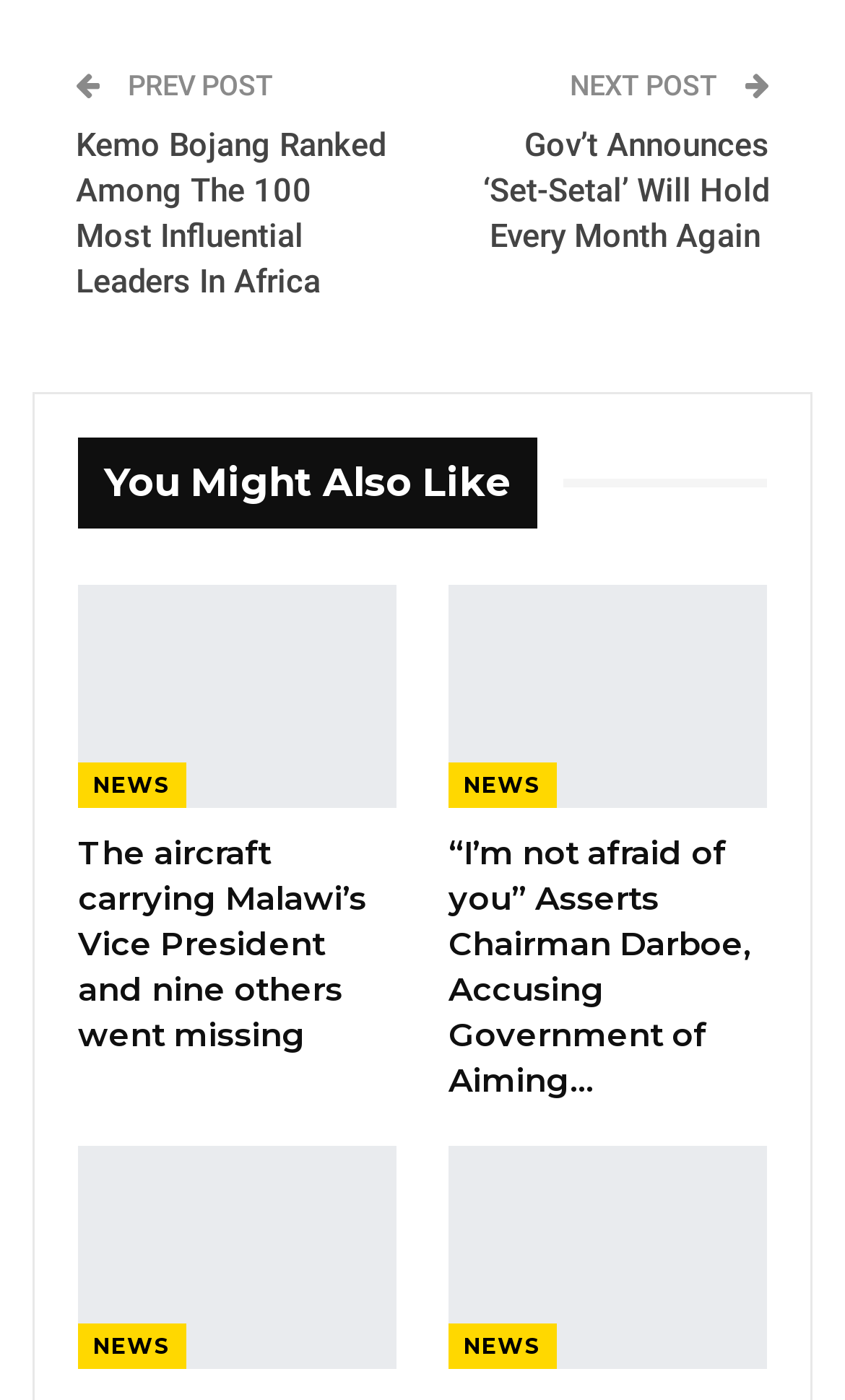Please specify the coordinates of the bounding box for the element that should be clicked to carry out this instruction: "View 'MCA-G Hosts Consultation Workshop on NAWEC Water/Power…'". The coordinates must be four float numbers between 0 and 1, formatted as [left, top, right, bottom].

[0.292, 0.711, 0.844, 0.802]